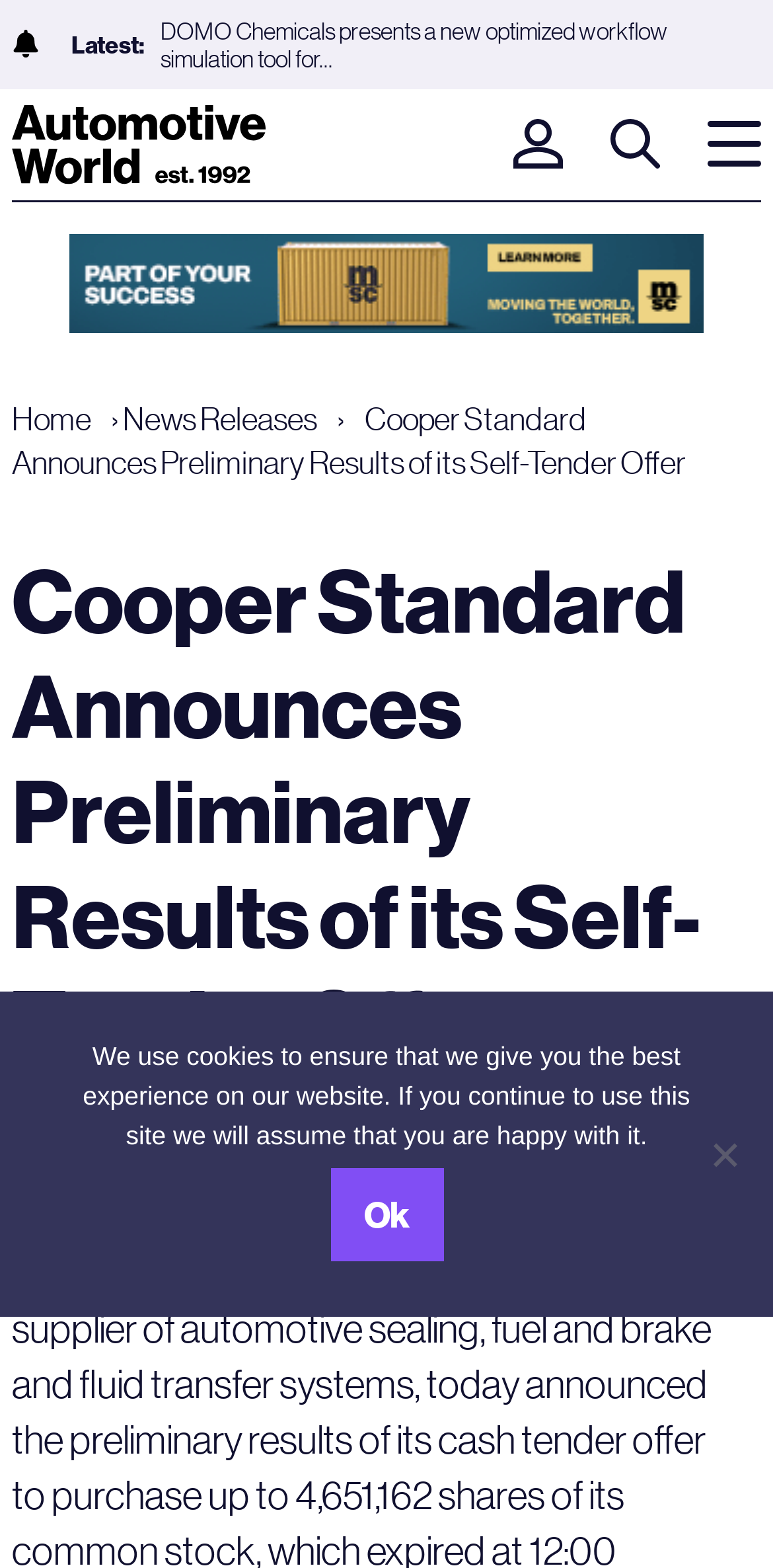Locate the bounding box coordinates of the item that should be clicked to fulfill the instruction: "Enter text in the search box".

[0.015, 0.149, 0.985, 0.206]